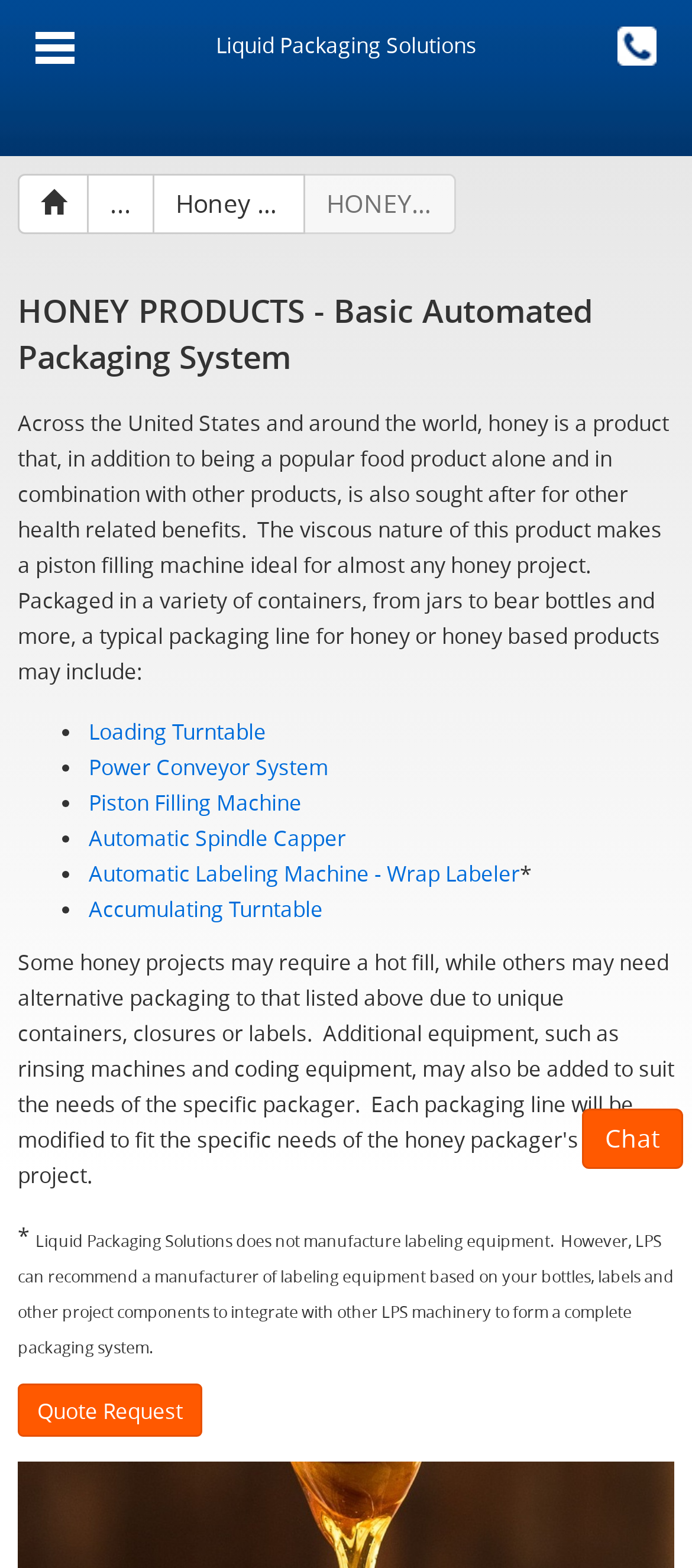Locate the bounding box coordinates of the element that should be clicked to execute the following instruction: "Request a quote".

[0.026, 0.882, 0.292, 0.916]